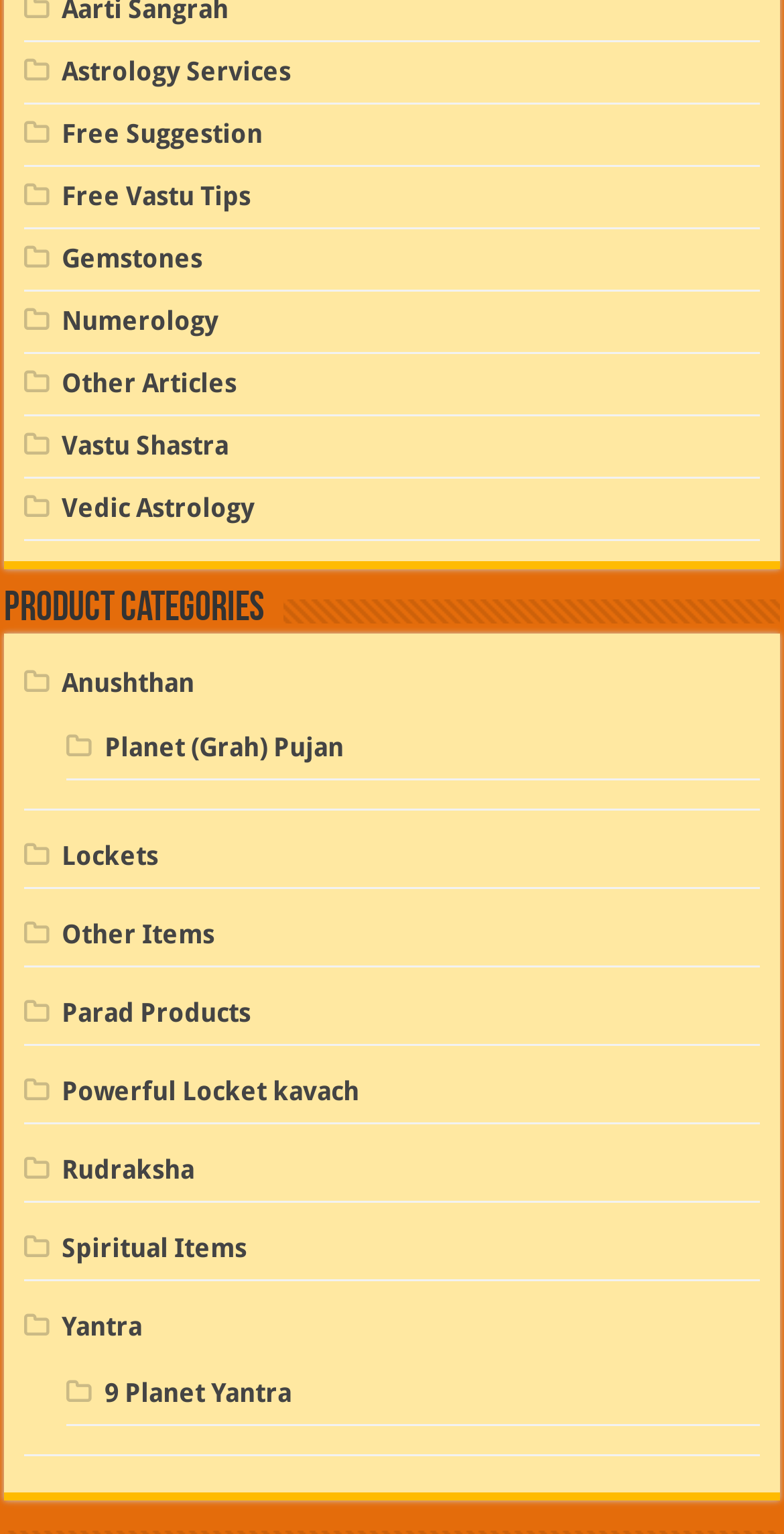How many types of products are listed under 'Product categories'?
Look at the image and answer the question with a single word or phrase.

14